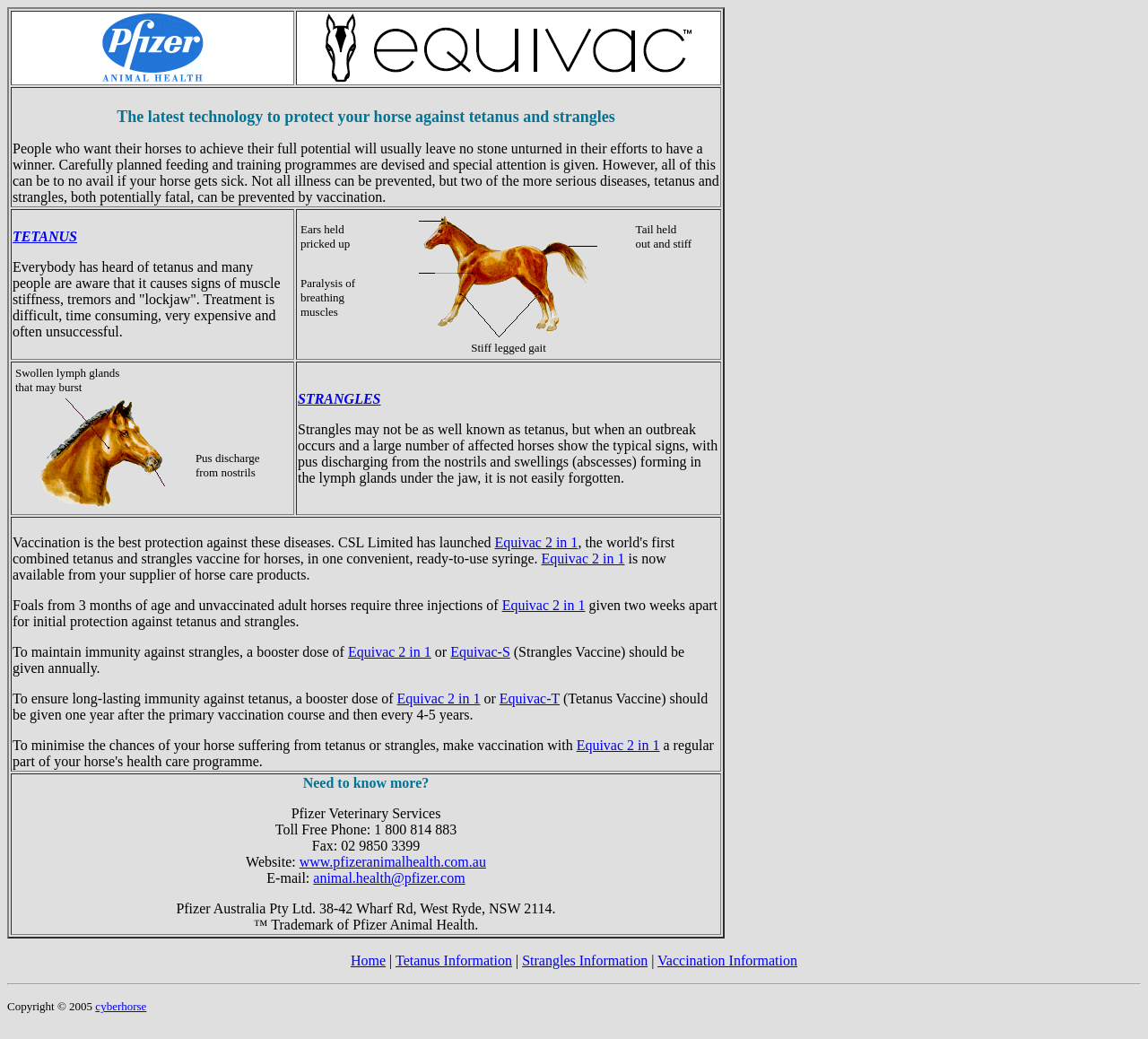What is the website of Pfizer Animal Health?
From the screenshot, supply a one-word or short-phrase answer.

www.pfizeranimalhealth.com.au